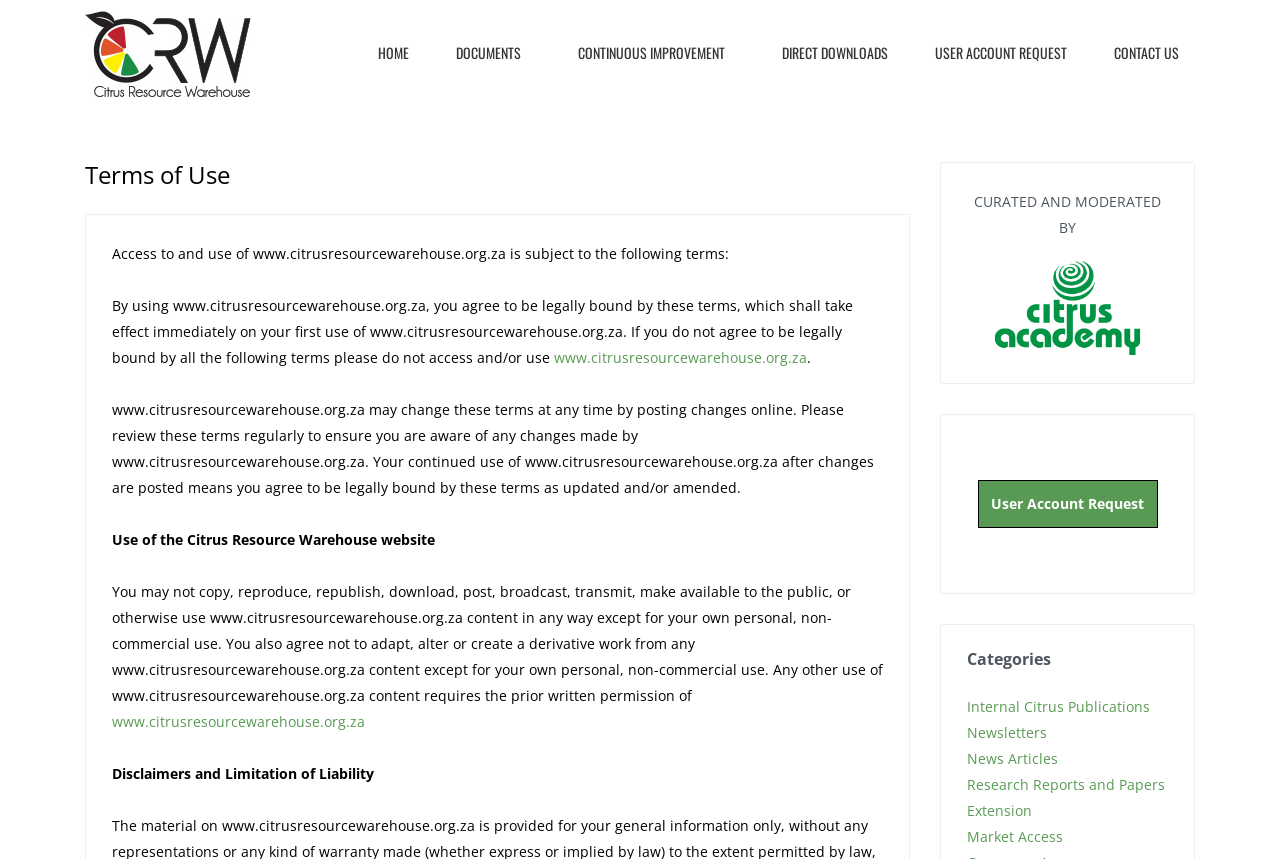What categories of resources are available on the website?
Answer with a single word or phrase, using the screenshot for reference.

Internal Citrus Publications, Newsletters, etc.